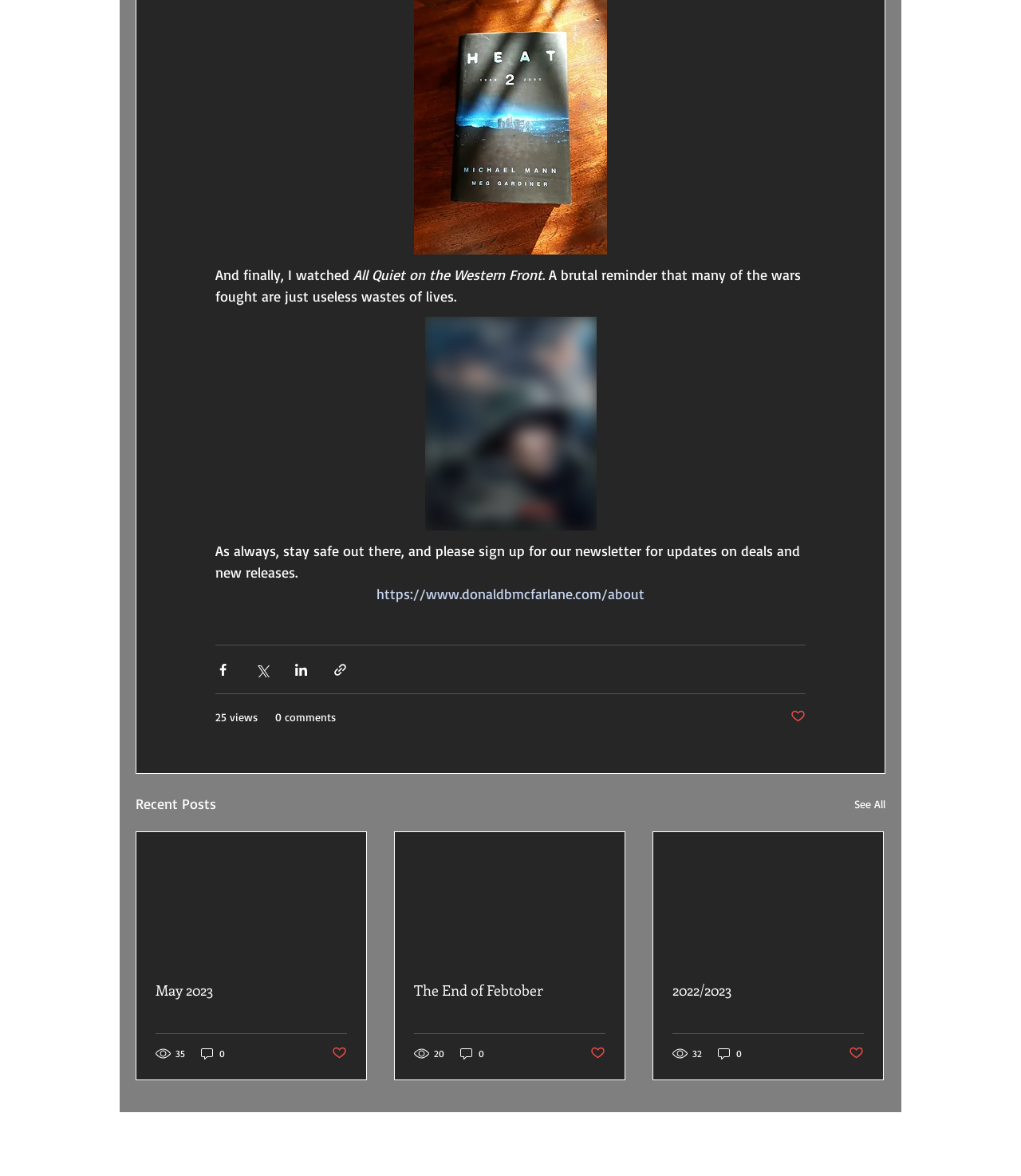Determine the bounding box coordinates of the region that needs to be clicked to achieve the task: "View post details".

[0.134, 0.708, 0.359, 0.818]